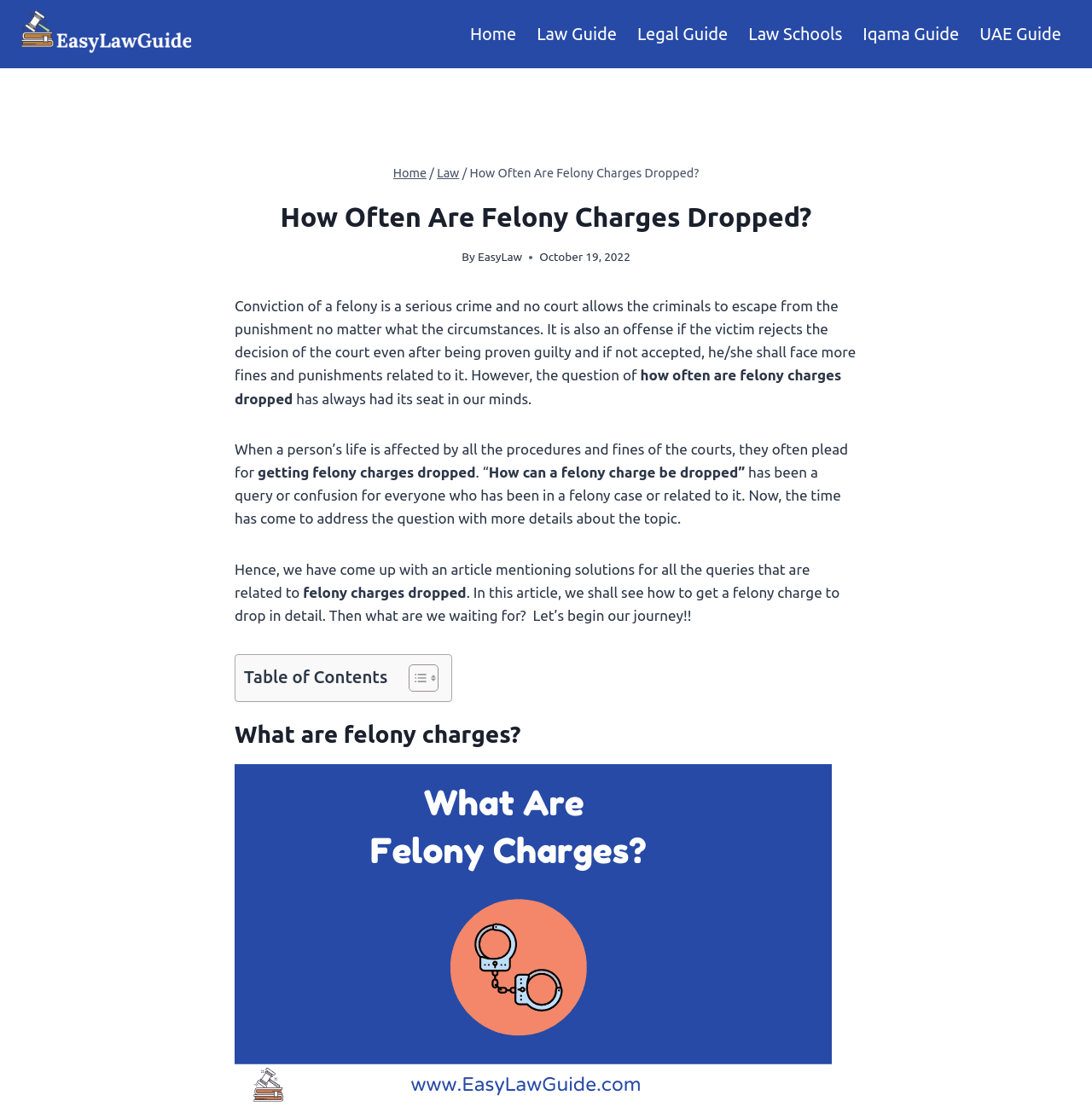From the element description: "Directions", extract the bounding box coordinates of the UI element. The coordinates should be expressed as four float numbers between 0 and 1, in the order [left, top, right, bottom].

None